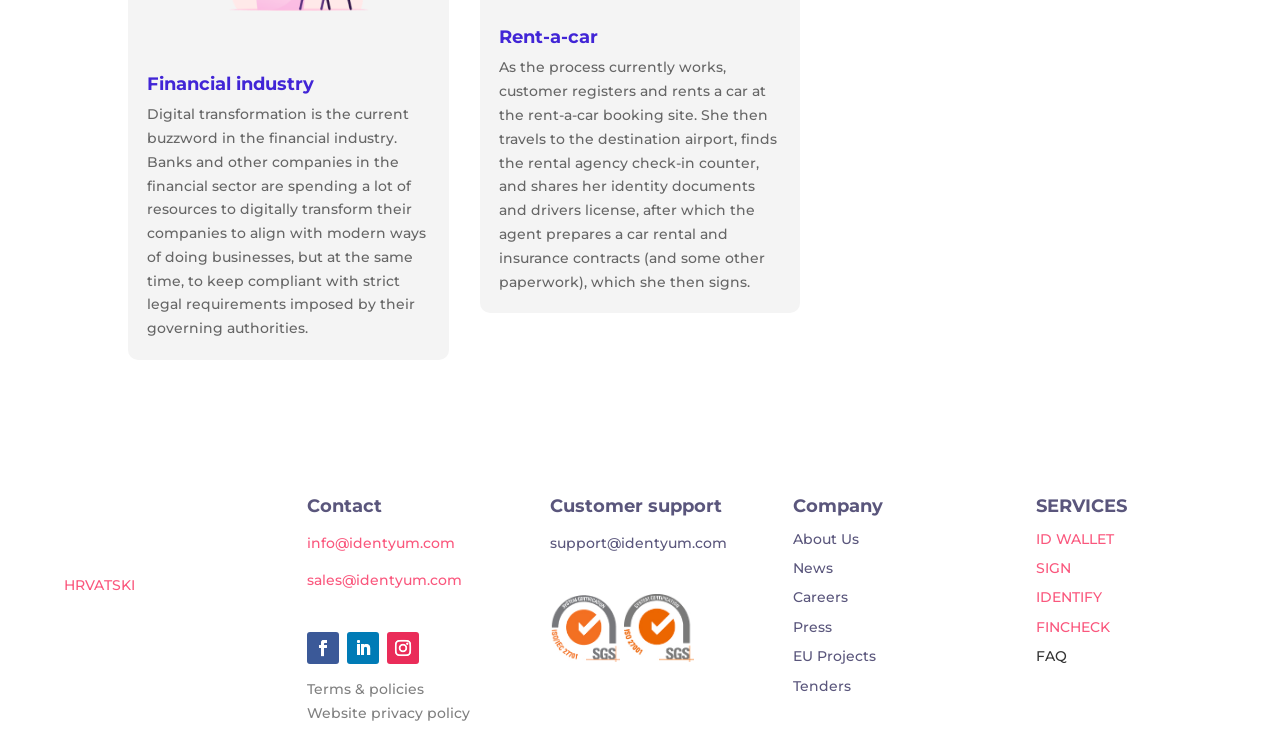Please determine the bounding box coordinates of the section I need to click to accomplish this instruction: "Learn about ID WALLET".

[0.81, 0.724, 0.871, 0.748]